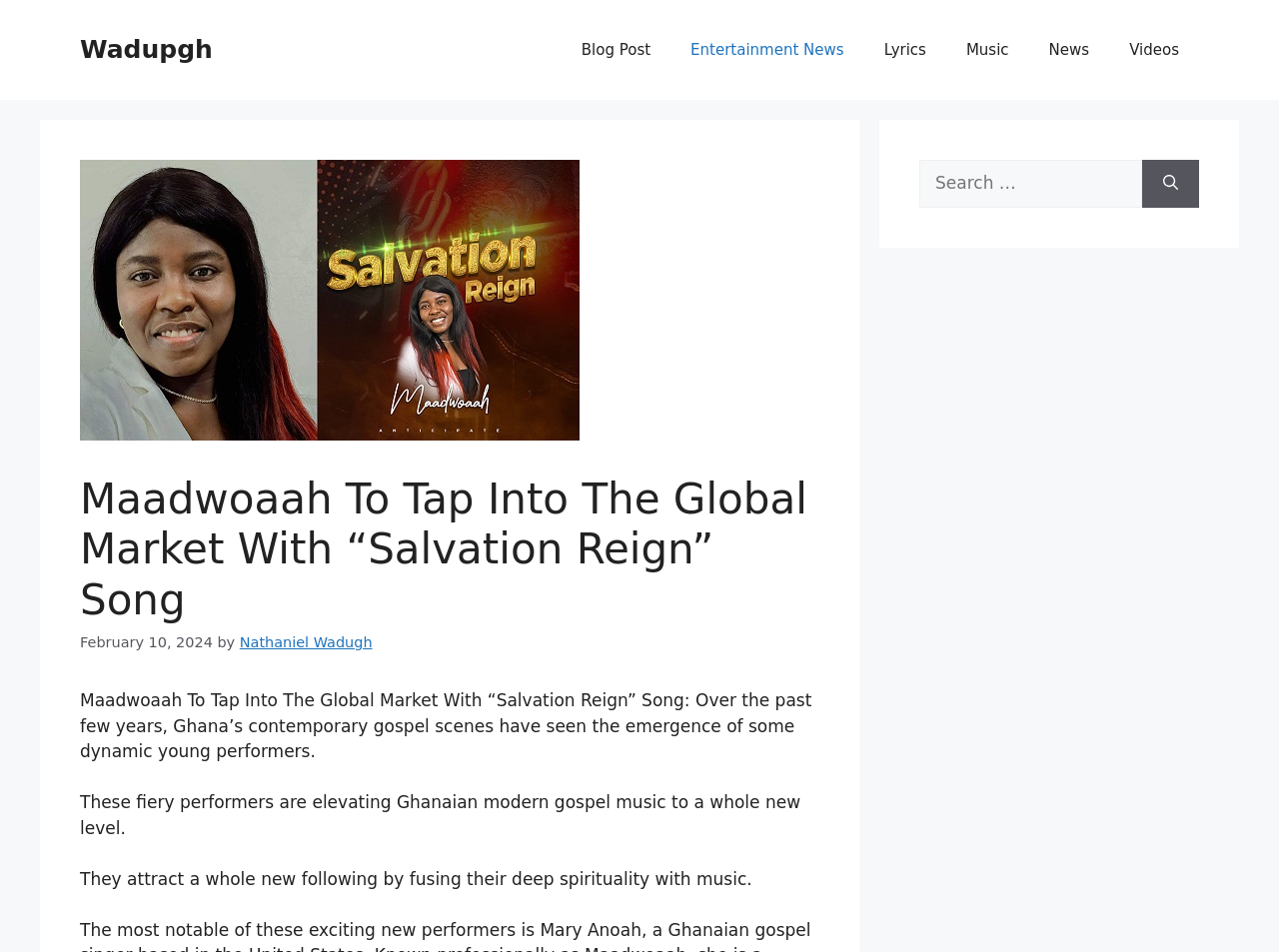Create an in-depth description of the webpage, covering main sections.

The webpage appears to be a blog post or news article about Maadwoaah, a Ghanaian gospel singer, and their new song "Salvation Reign". At the top of the page, there is a banner with the site's name "Wadupgh" and a navigation menu with links to different sections of the site, including "Blog Post", "Entertainment News", "Lyrics", "Music", "News", and "Videos". 

Below the navigation menu, there is a large image related to the article, likely a promotional image for Maadwoaah's song. To the left of the image, there is a header section with the article's title "Maadwoaah To Tap Into The Global Market With “Salvation Reign” Song" and a timestamp indicating the article was published on February 10, 2024. The author of the article, Nathaniel Wadugh, is also credited.

The main content of the article is divided into three paragraphs. The first paragraph discusses the emergence of young performers in Ghana's contemporary gospel scene, including Maadwoaah. The second paragraph highlights how these performers are elevating Ghanaian modern gospel music to a new level by fusing their spirituality with music. The third paragraph mentions how they attract a new following with their unique approach.

On the right side of the page, there is a complementary section with a search box and a "Search" button, allowing users to search for specific content on the site.